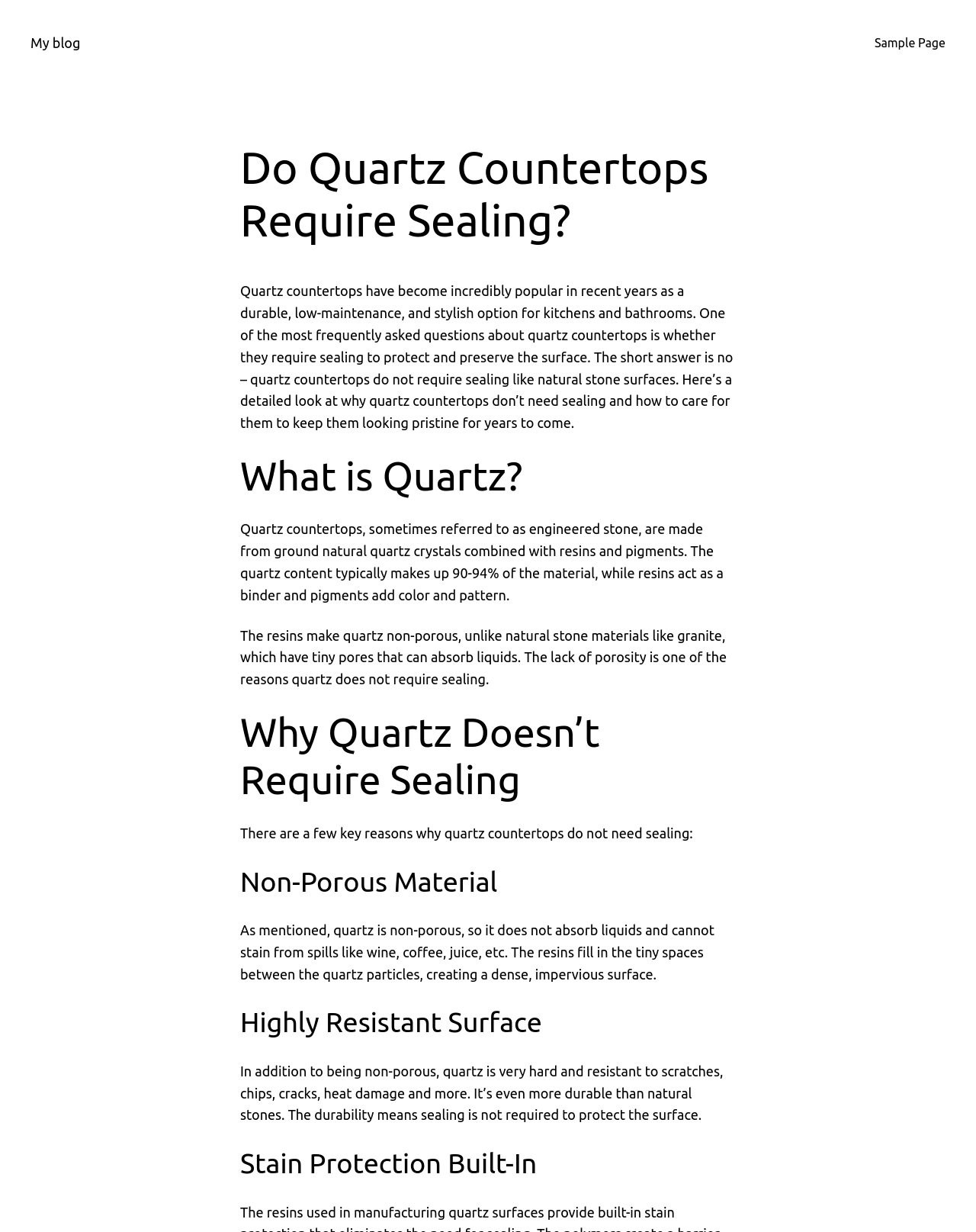Can you identify and provide the main heading of the webpage?

Do Quartz Countertops Require Sealing?